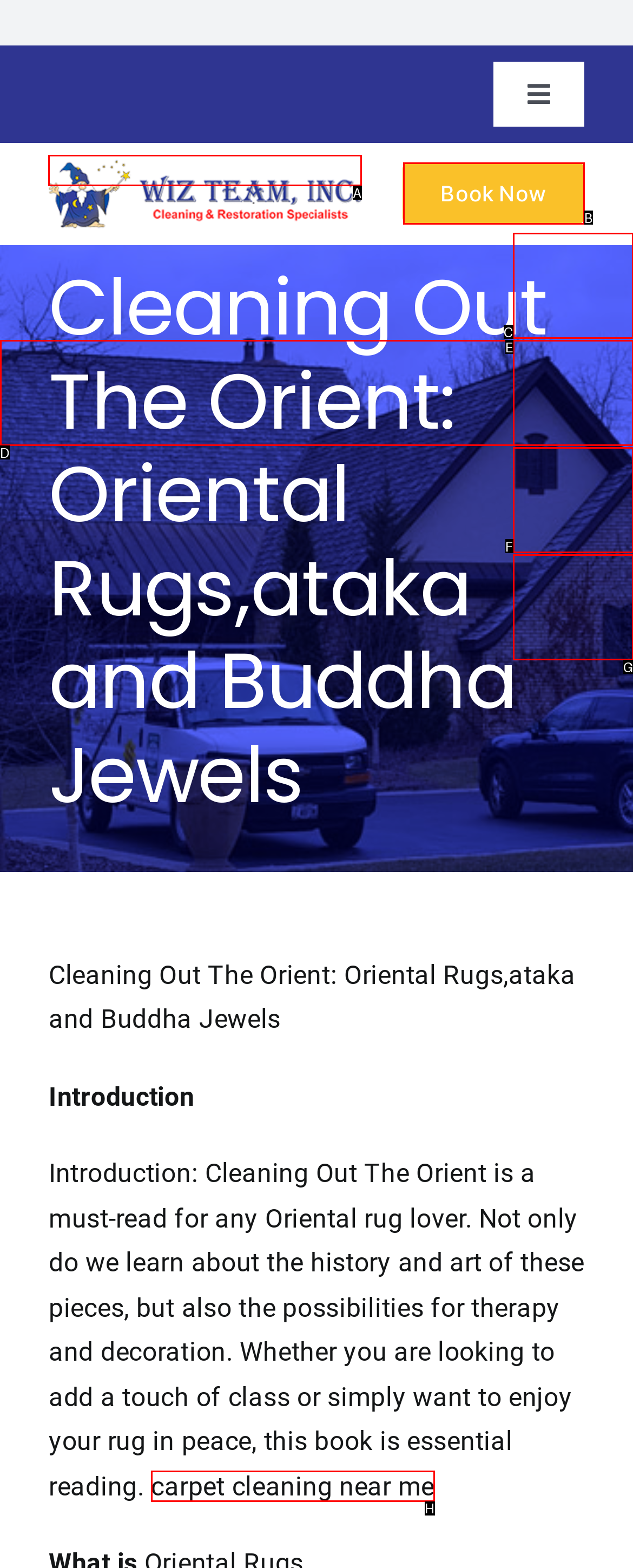From the given choices, indicate the option that best matches: carpet cleaning near me
State the letter of the chosen option directly.

H